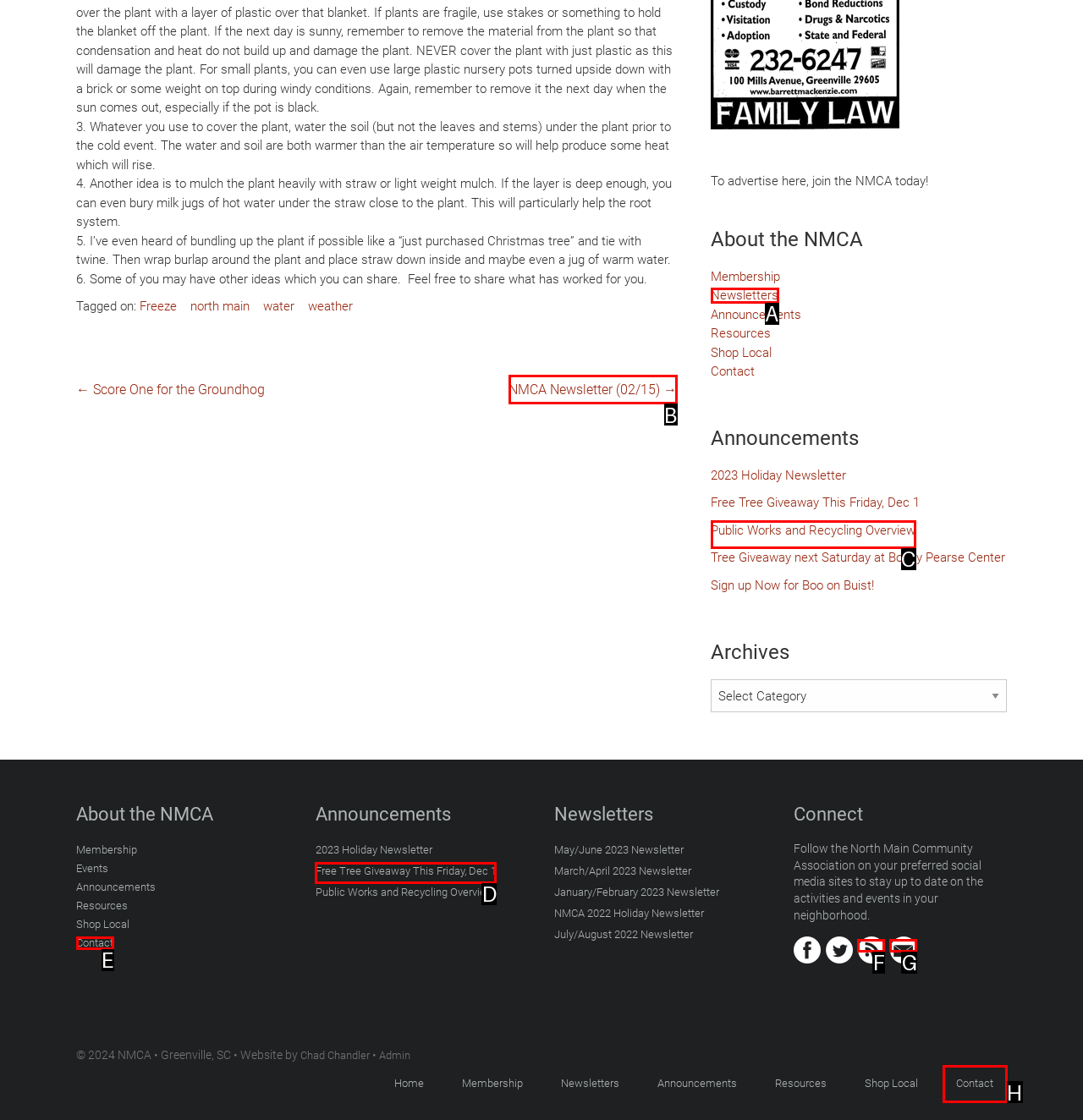Choose the UI element that best aligns with the description: Public Works and Recycling Overview
Respond with the letter of the chosen option directly.

C